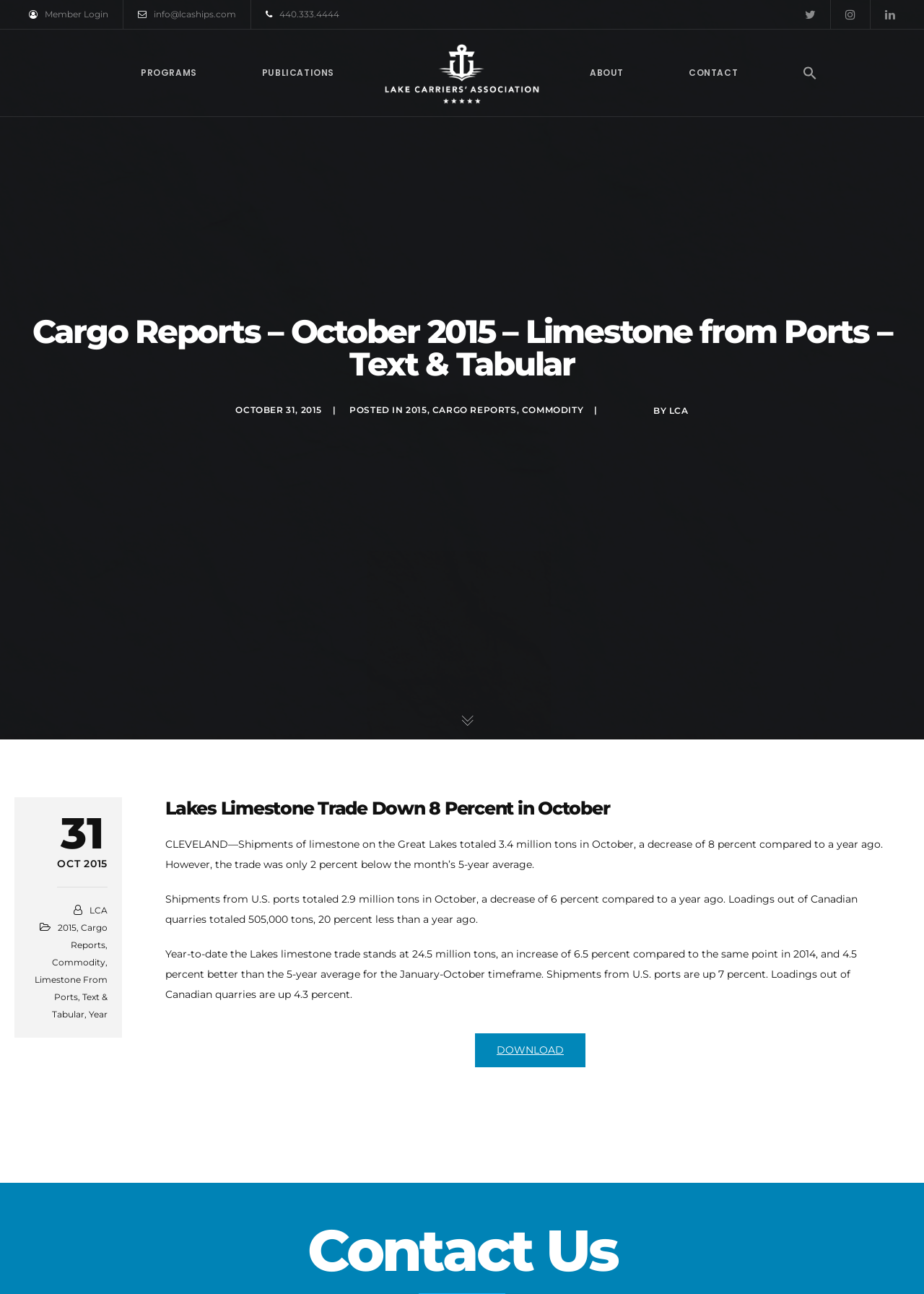What is the date of the cargo report?
Respond to the question with a single word or phrase according to the image.

October 31, 2015